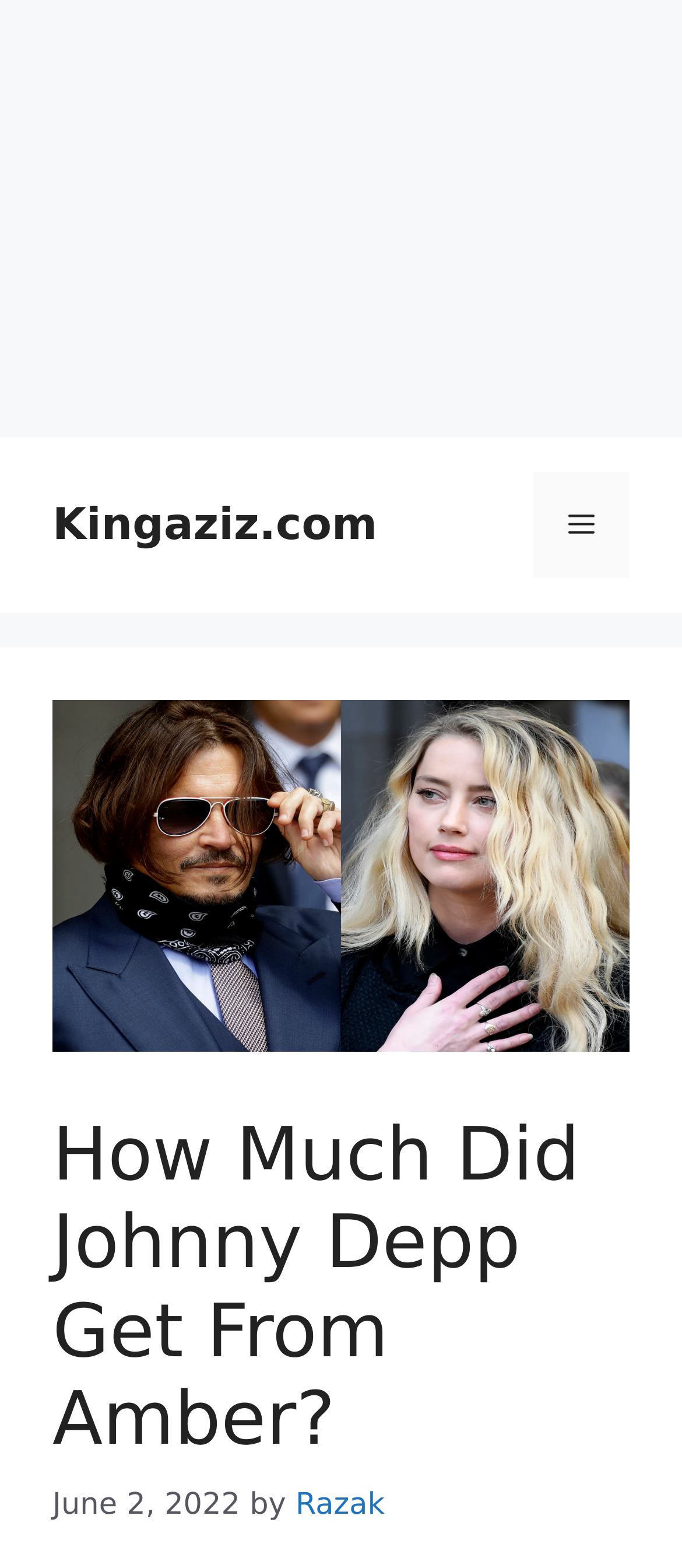What is the name of the website?
Examine the image closely and answer the question with as much detail as possible.

I determined the answer by looking at the banner element at the top of the webpage, which contains the link 'Kingaziz.com'.